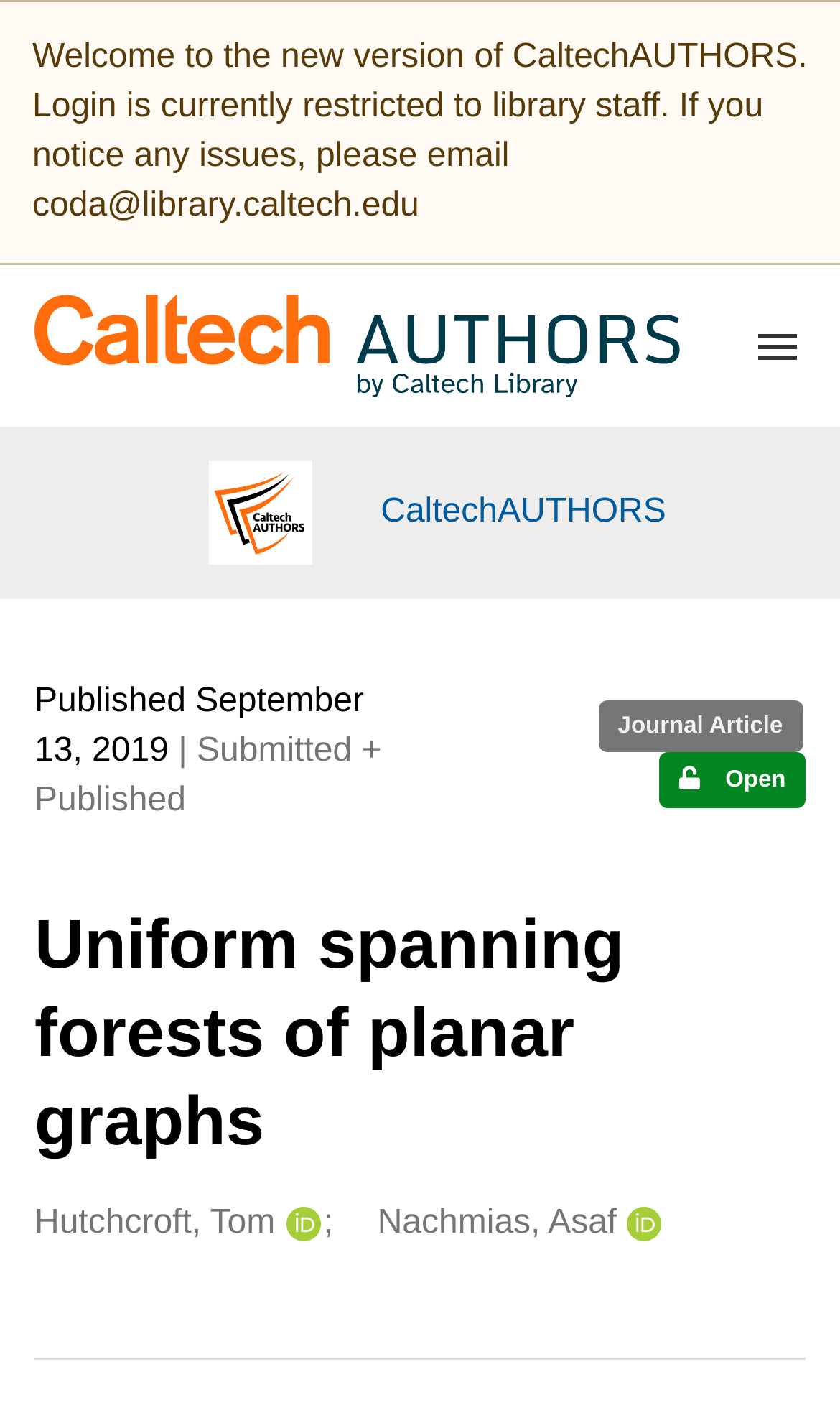Please locate the bounding box coordinates of the element that should be clicked to complete the given instruction: "view the publication date".

[0.041, 0.482, 0.433, 0.543]